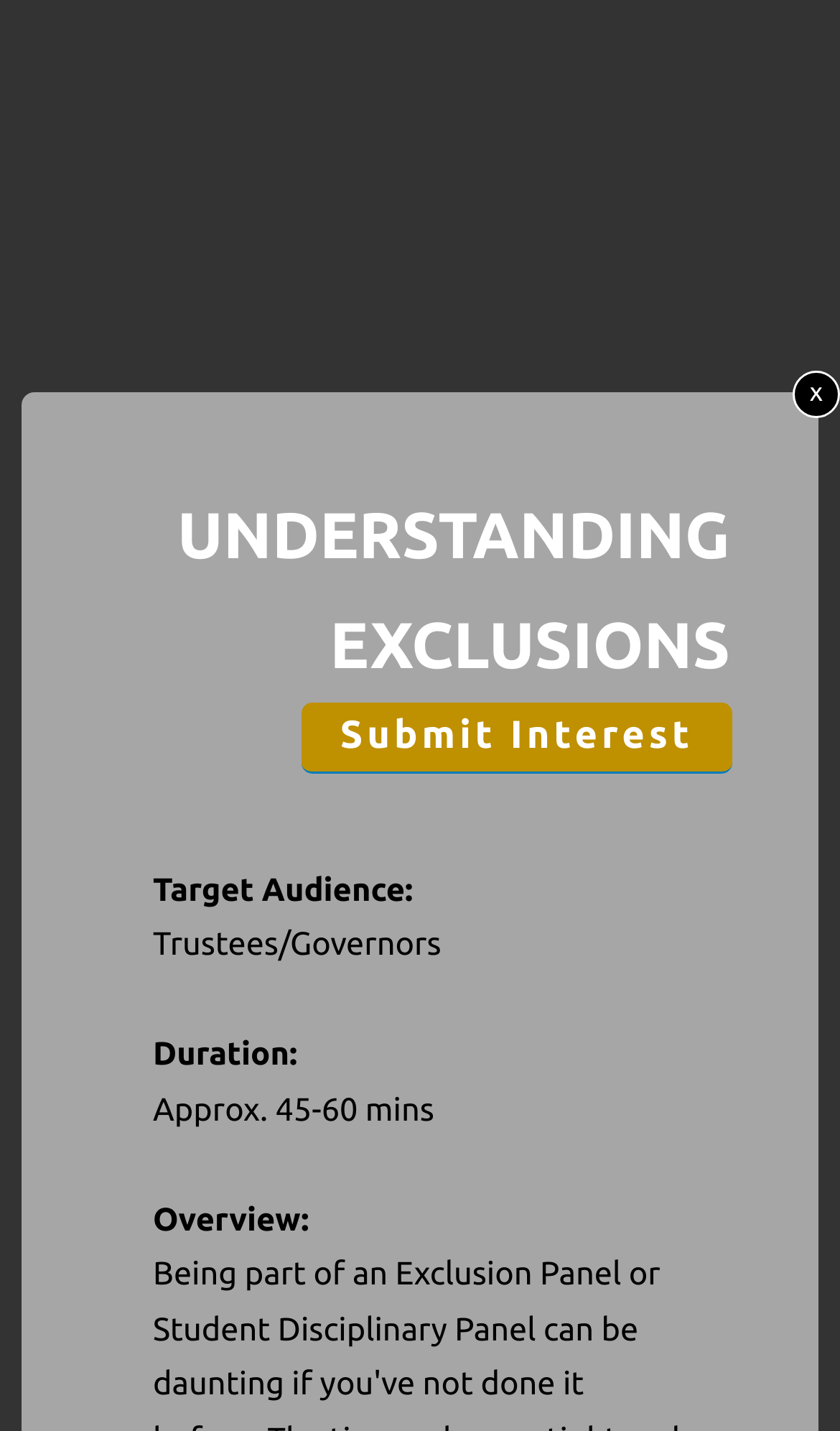Show the bounding box coordinates for the HTML element as described: "x".

[0.944, 0.259, 1.0, 0.292]